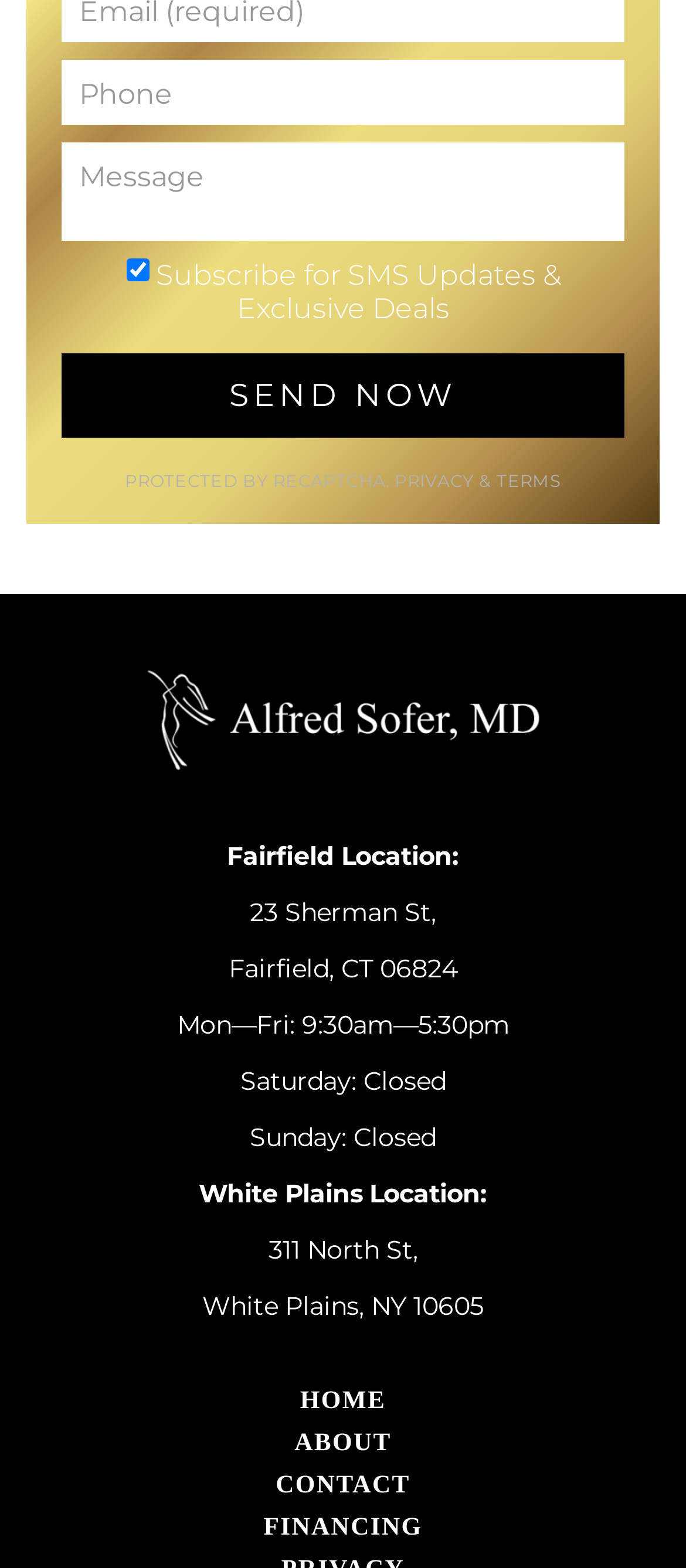Show the bounding box coordinates for the HTML element described as: "Send Now".

[0.09, 0.225, 0.91, 0.279]